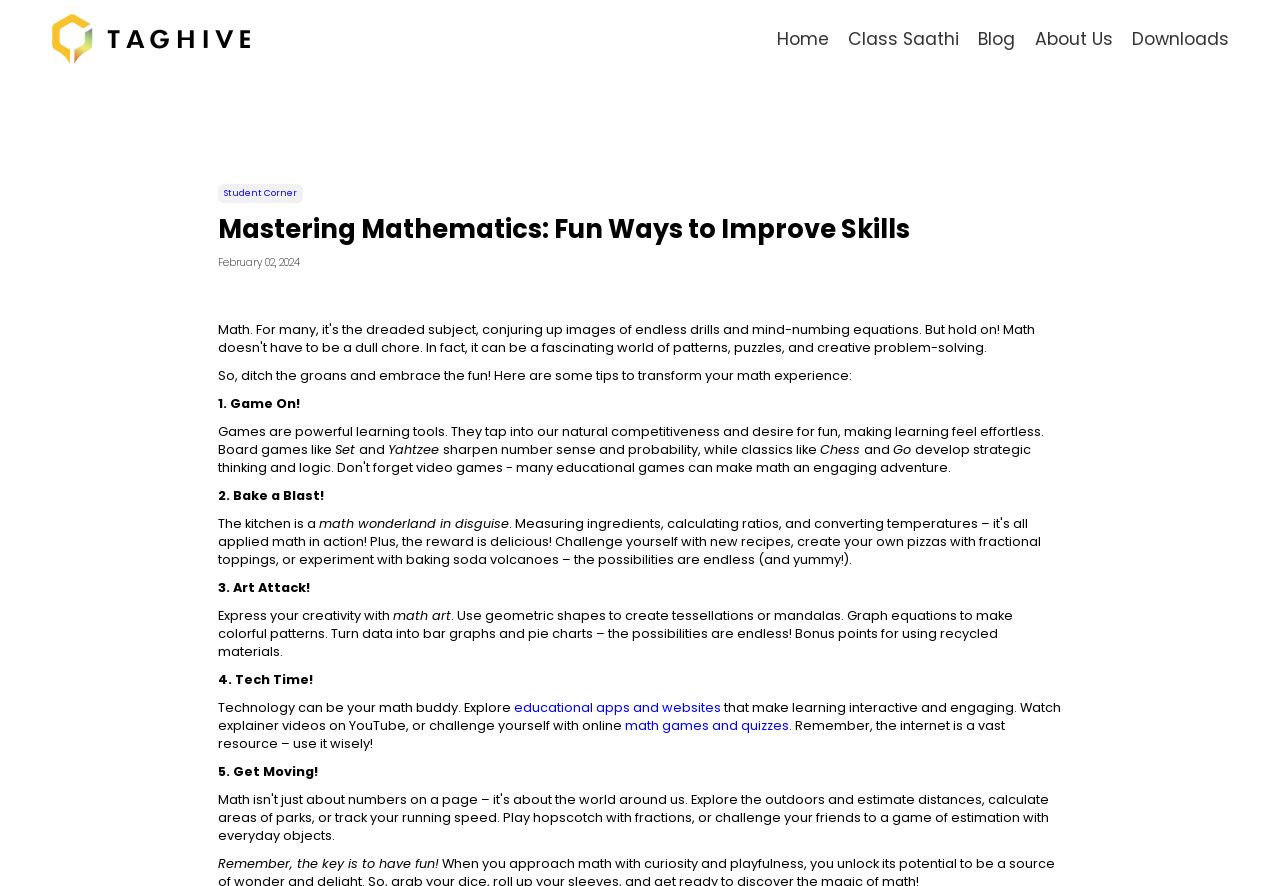Find the bounding box coordinates for the element that must be clicked to complete the instruction: "Click on BSNL Recruits". The coordinates should be four float numbers between 0 and 1, indicated as [left, top, right, bottom].

None